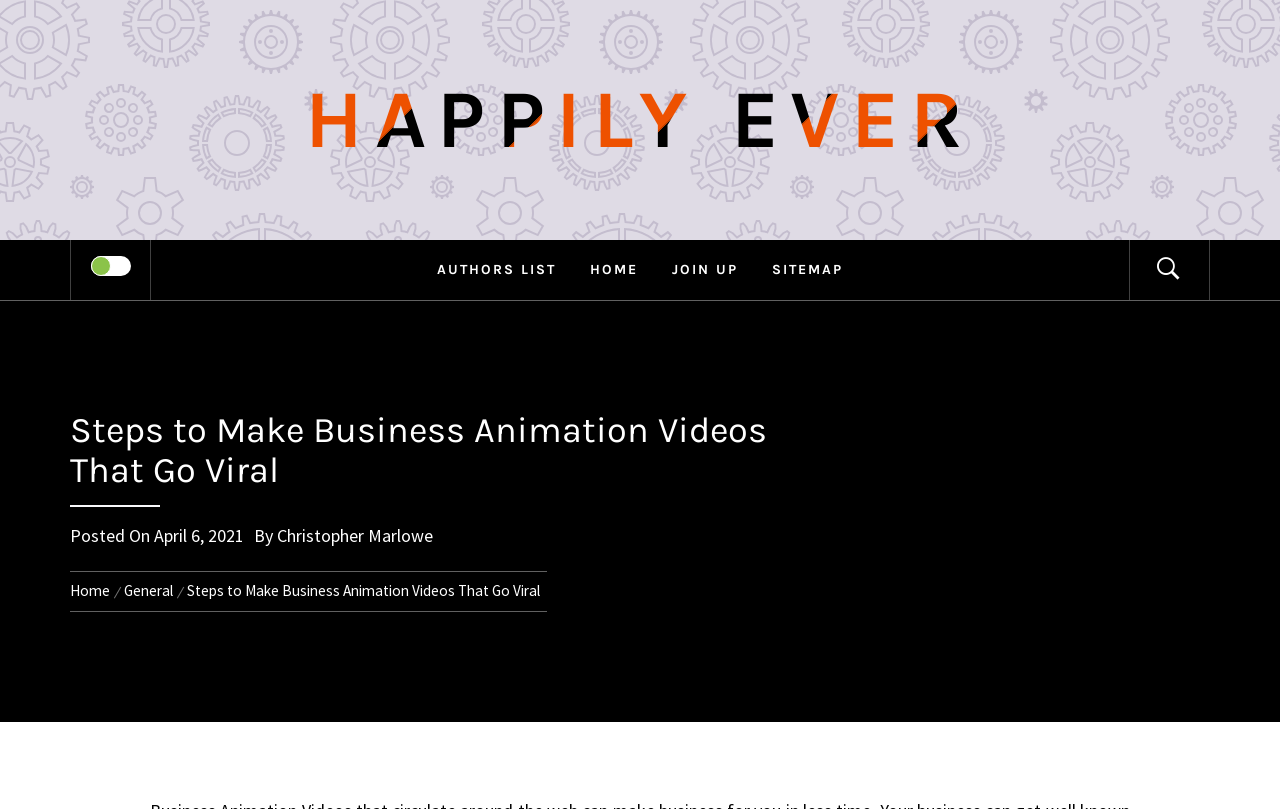Identify the bounding box coordinates of the element that should be clicked to fulfill this task: "Go to the home page". The coordinates should be provided as four float numbers between 0 and 1, i.e., [left, top, right, bottom].

None